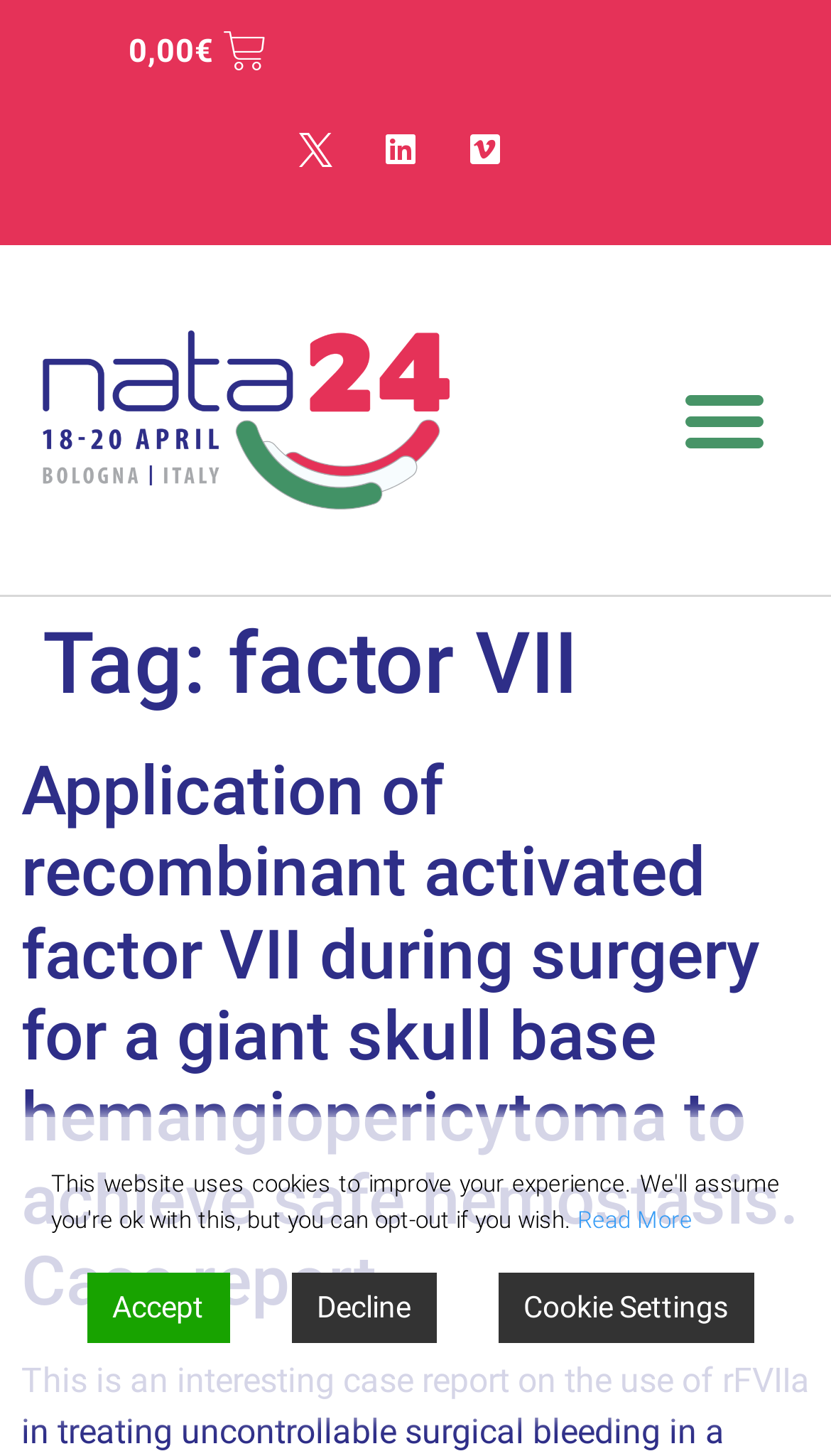Use a single word or phrase to answer the question:
What is the topic of the current webpage?

factor VII